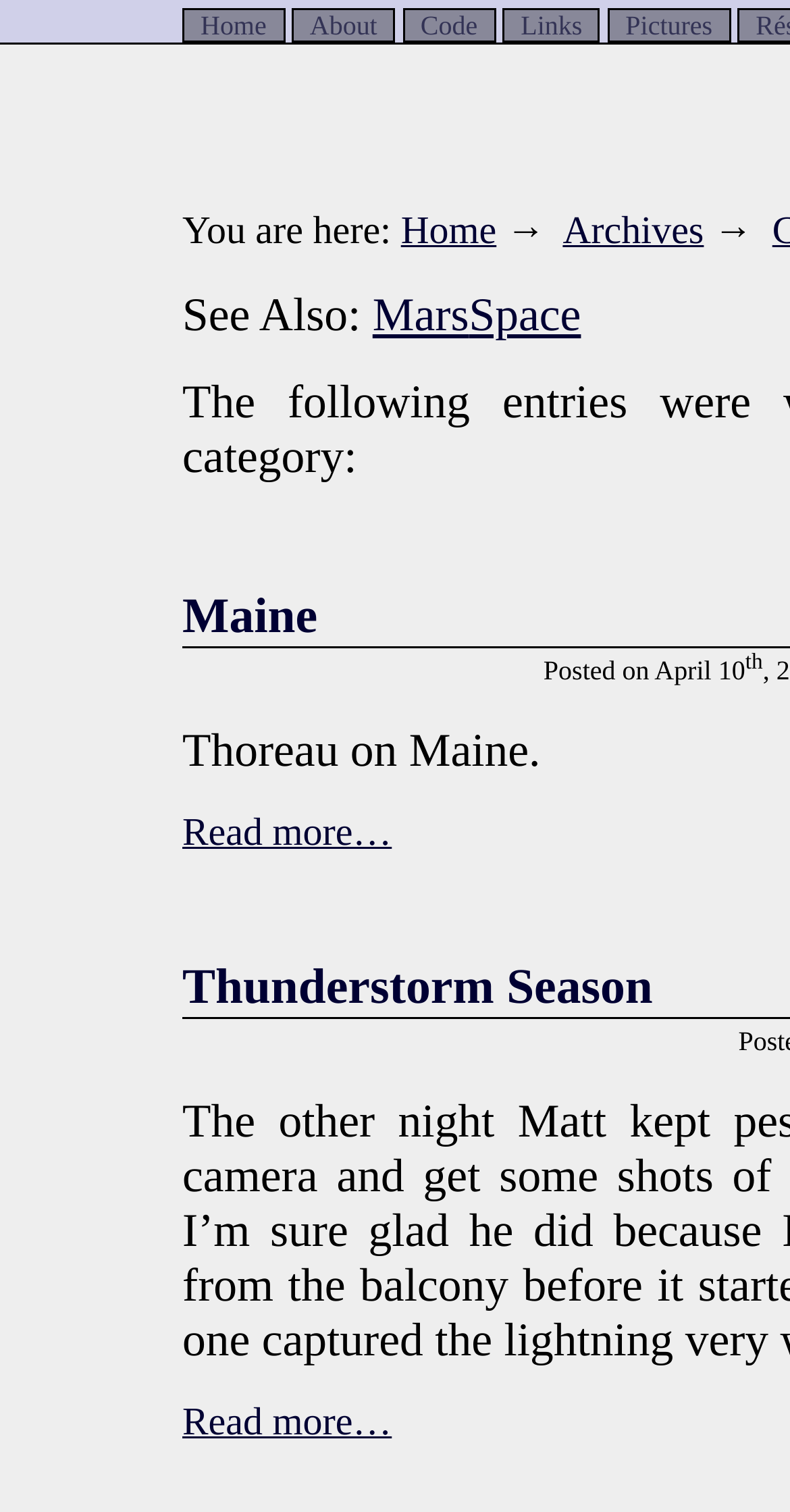Identify the bounding box coordinates for the region of the element that should be clicked to carry out the instruction: "explore Mars". The bounding box coordinates should be four float numbers between 0 and 1, i.e., [left, top, right, bottom].

[0.472, 0.192, 0.594, 0.226]